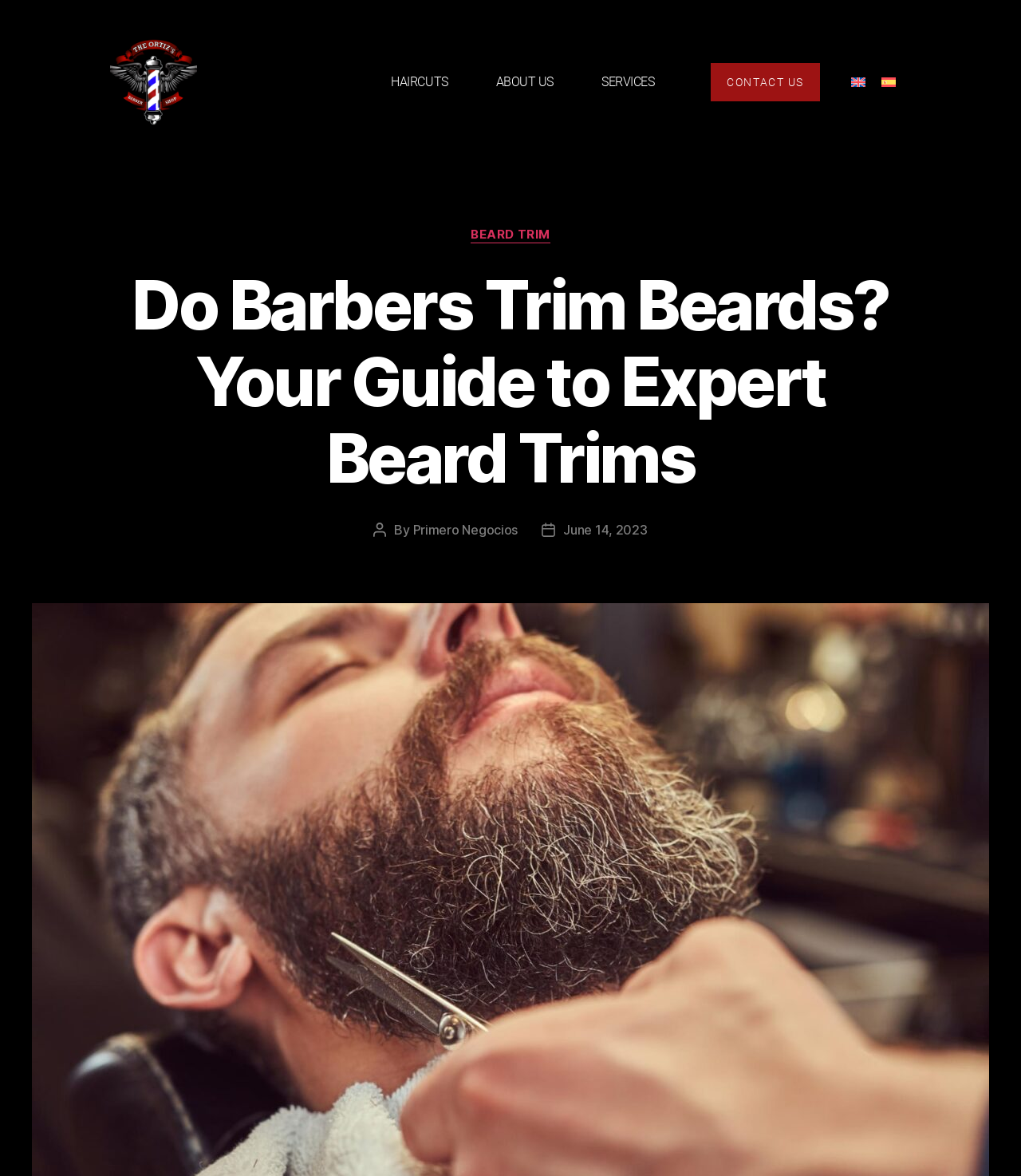Please identify the bounding box coordinates of the area that needs to be clicked to follow this instruction: "View the 'ABOUT US' page".

[0.478, 0.059, 0.55, 0.081]